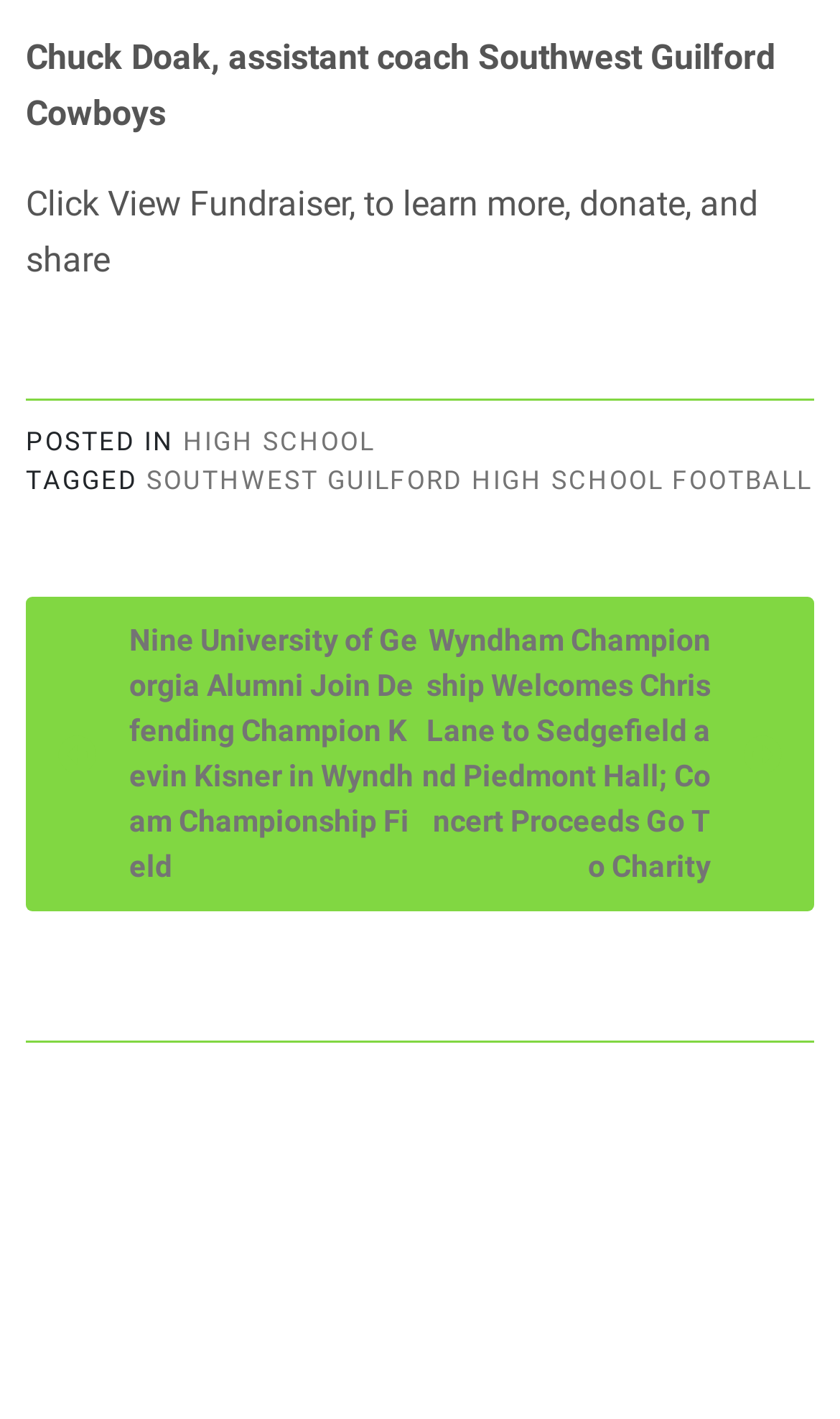Use a single word or phrase to answer the question:
What is the category of the post?

HIGH SCHOOL